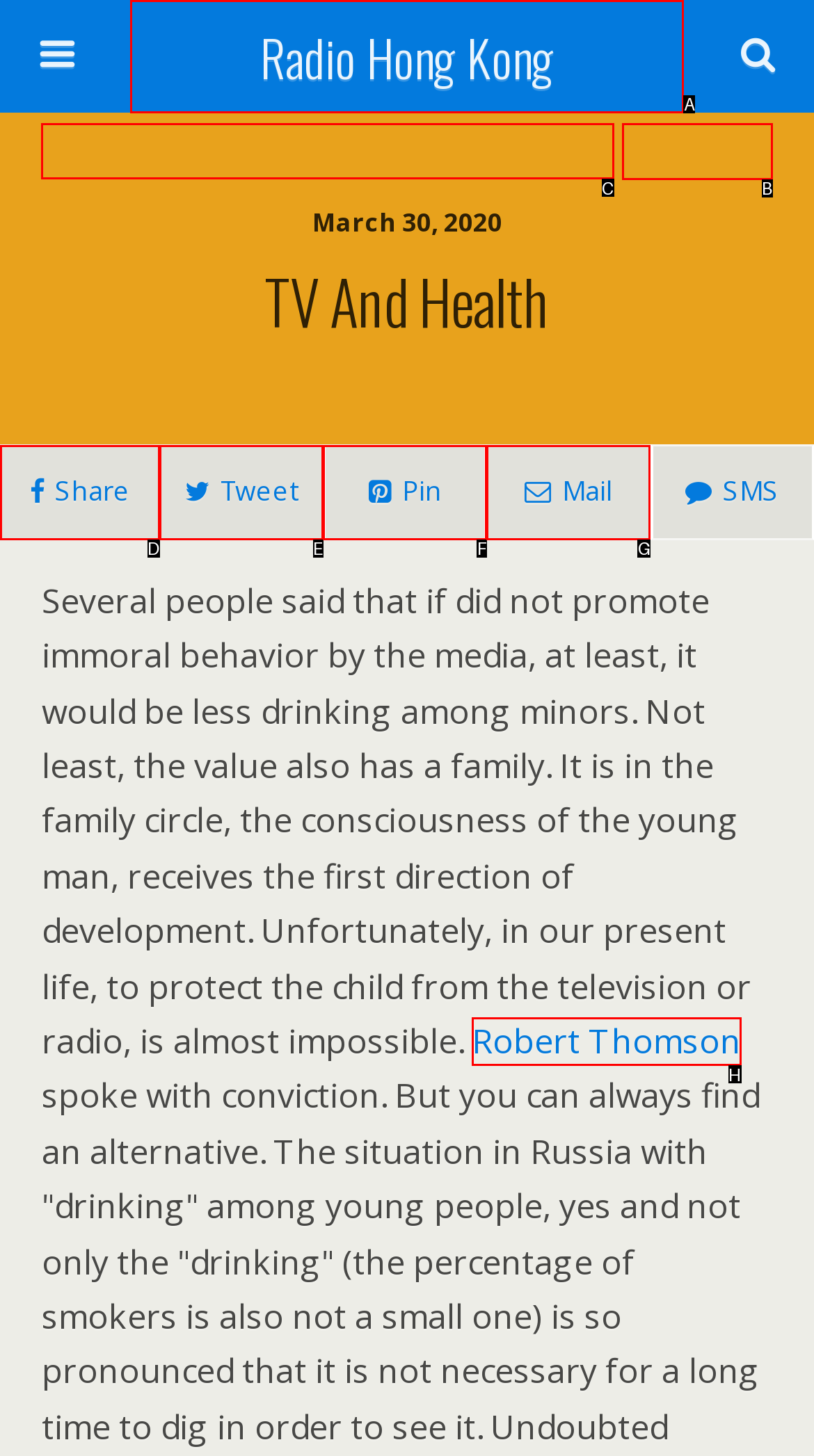Identify the correct UI element to click on to achieve the task: Search this website. Provide the letter of the appropriate element directly from the available choices.

C